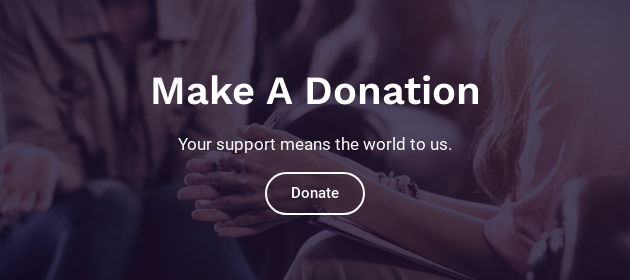What is the atmosphere conveyed by the background?
Look at the screenshot and respond with one word or a short phrase.

Warm and supportive